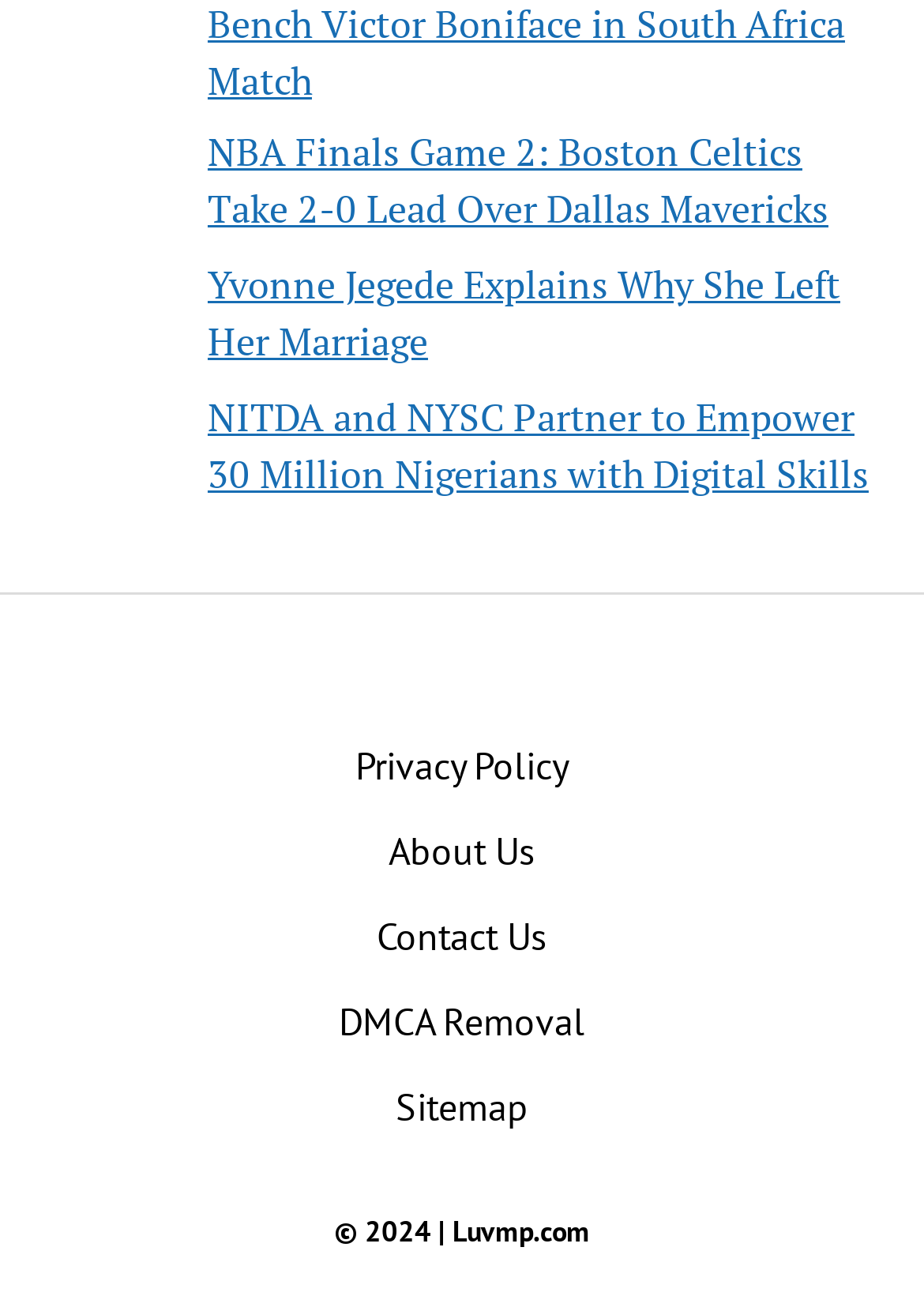What is the copyright year of the website?
Please provide a detailed and thorough answer to the question.

The link at the bottom of the page '© 2024 | Luvmp.com' indicates that the copyright year of the website is 2024.